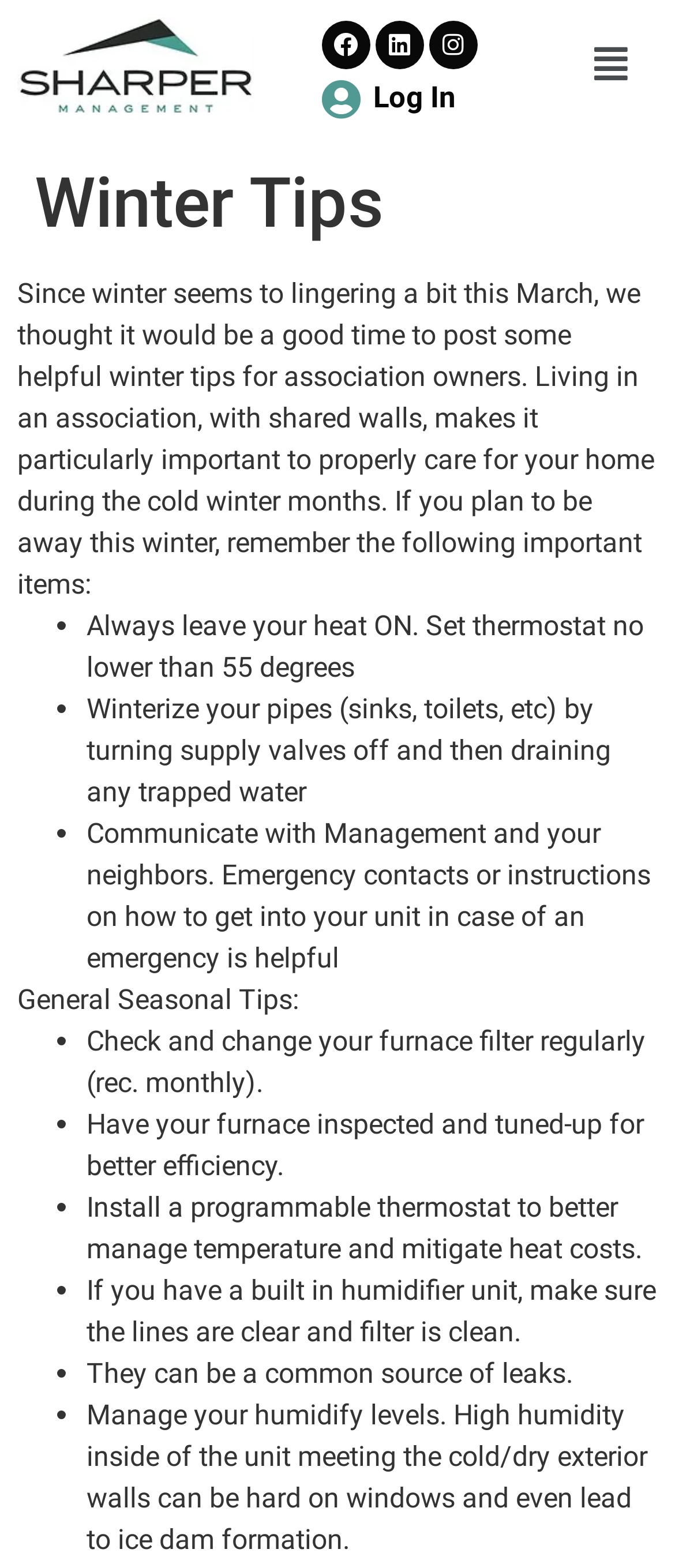What can high humidity inside the unit lead to?
Provide a comprehensive and detailed answer to the question.

According to the webpage, one of the winter tips is to 'Manage your humidify levels. High humidity inside of the unit meeting the cold/dry exterior walls can be hard on windows and even lead to ice dam formation', indicating that high humidity inside the unit can lead to ice dam formation.